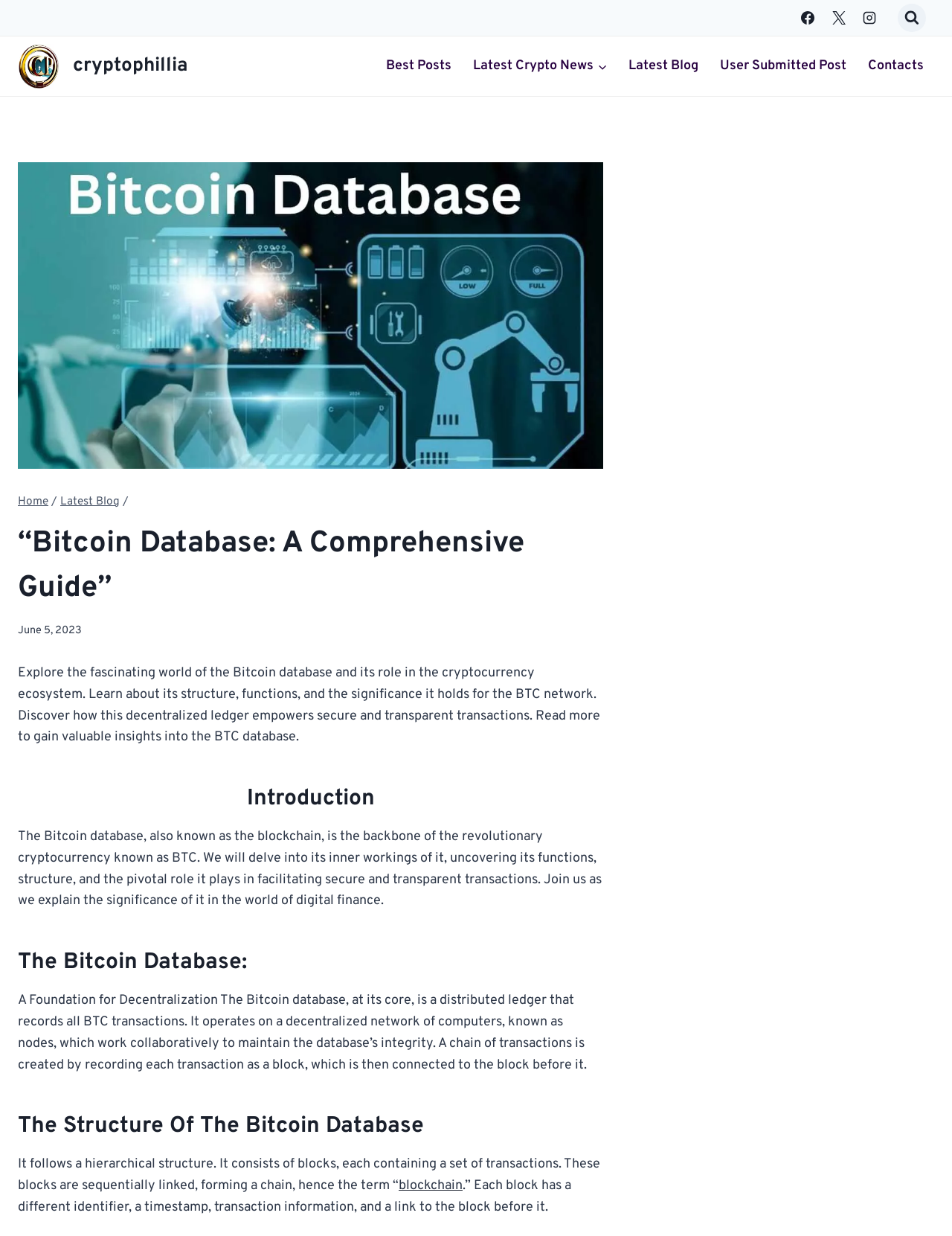Locate the bounding box coordinates of the clickable area needed to fulfill the instruction: "Learn about Bitcoin database structure".

[0.019, 0.898, 0.634, 0.925]